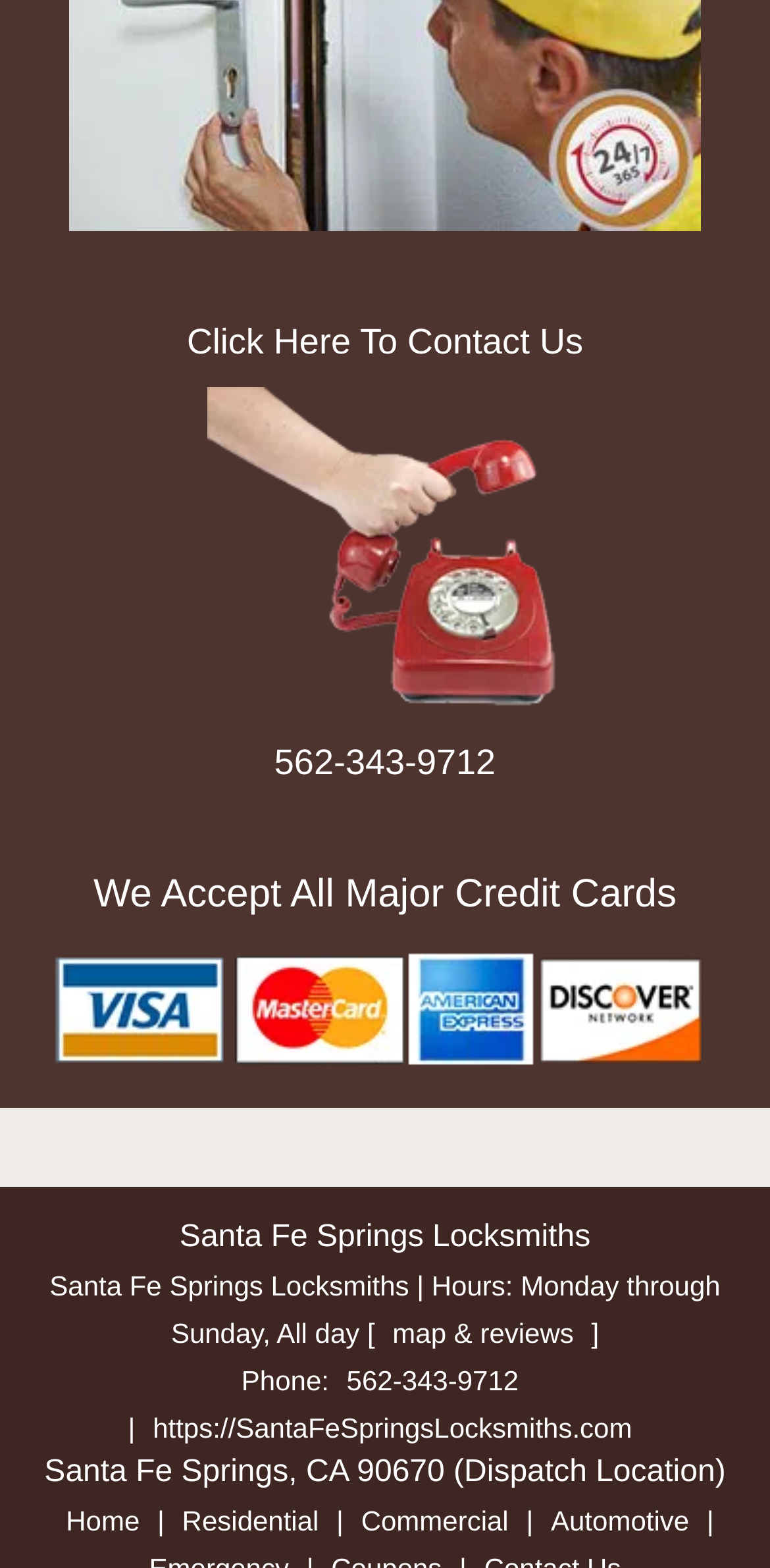Please identify the bounding box coordinates of the area that needs to be clicked to fulfill the following instruction: "Call the locksmith."

[0.356, 0.471, 0.644, 0.501]